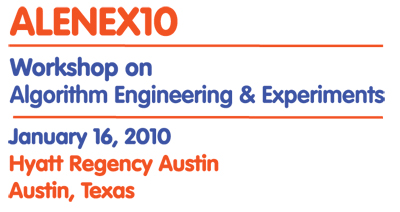Describe the image with as much detail as possible.

The image features promotional text for the ALENEX10 workshop, highlighting its focus on algorithm engineering and experiments. It includes the title "ALENEX10" prominently displayed at the top, followed by the subtitle "Workshop on Algorithm Engineering & Experiments" written in a mix of blue and black typography. Below this, the date "January 16, 2010" is noted, alongside the venue "Hyatt Regency Austin" and its location in "Austin, Texas," all arranged in a clean and modern design that reflects the workshop's academic and technical nature.